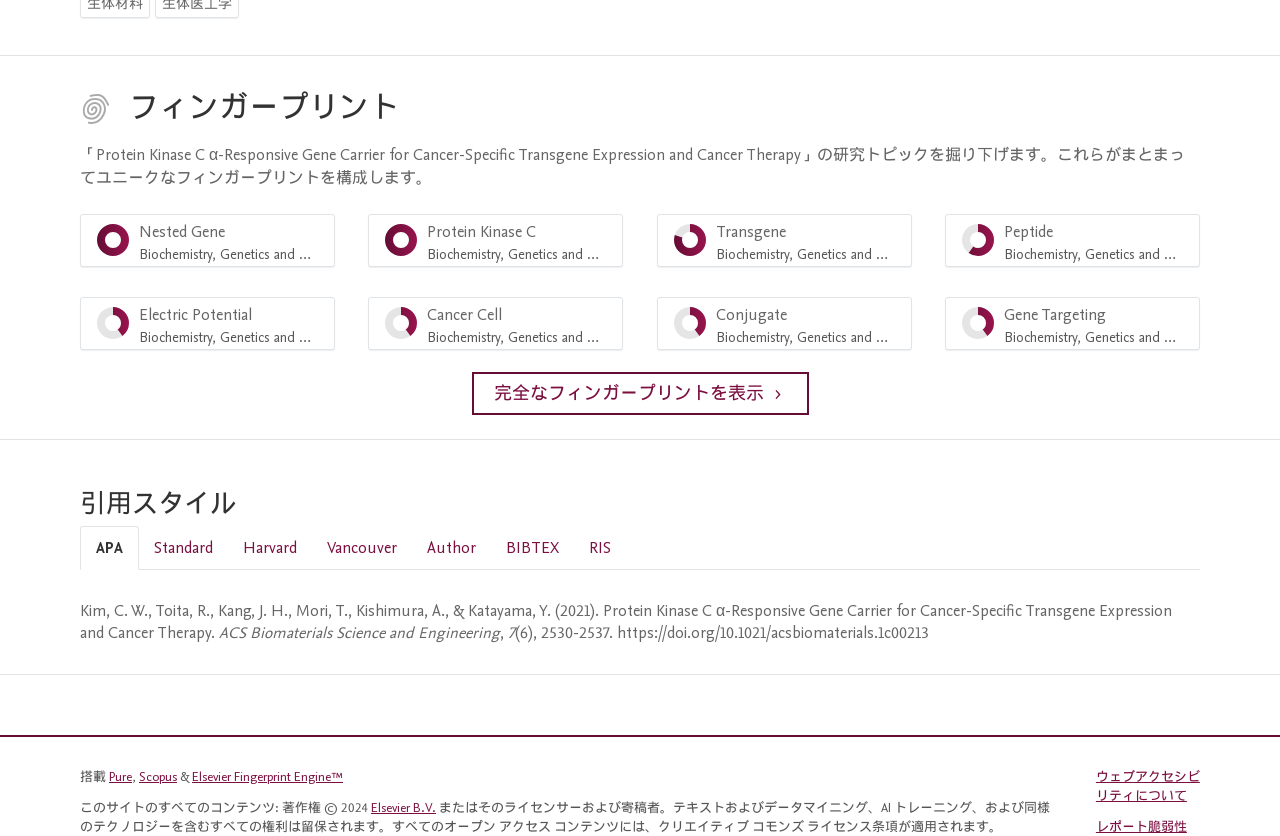Determine the bounding box coordinates of the clickable area required to perform the following instruction: "Click on the 'Pure' link". The coordinates should be represented as four float numbers between 0 and 1: [left, top, right, bottom].

[0.085, 0.919, 0.103, 0.94]